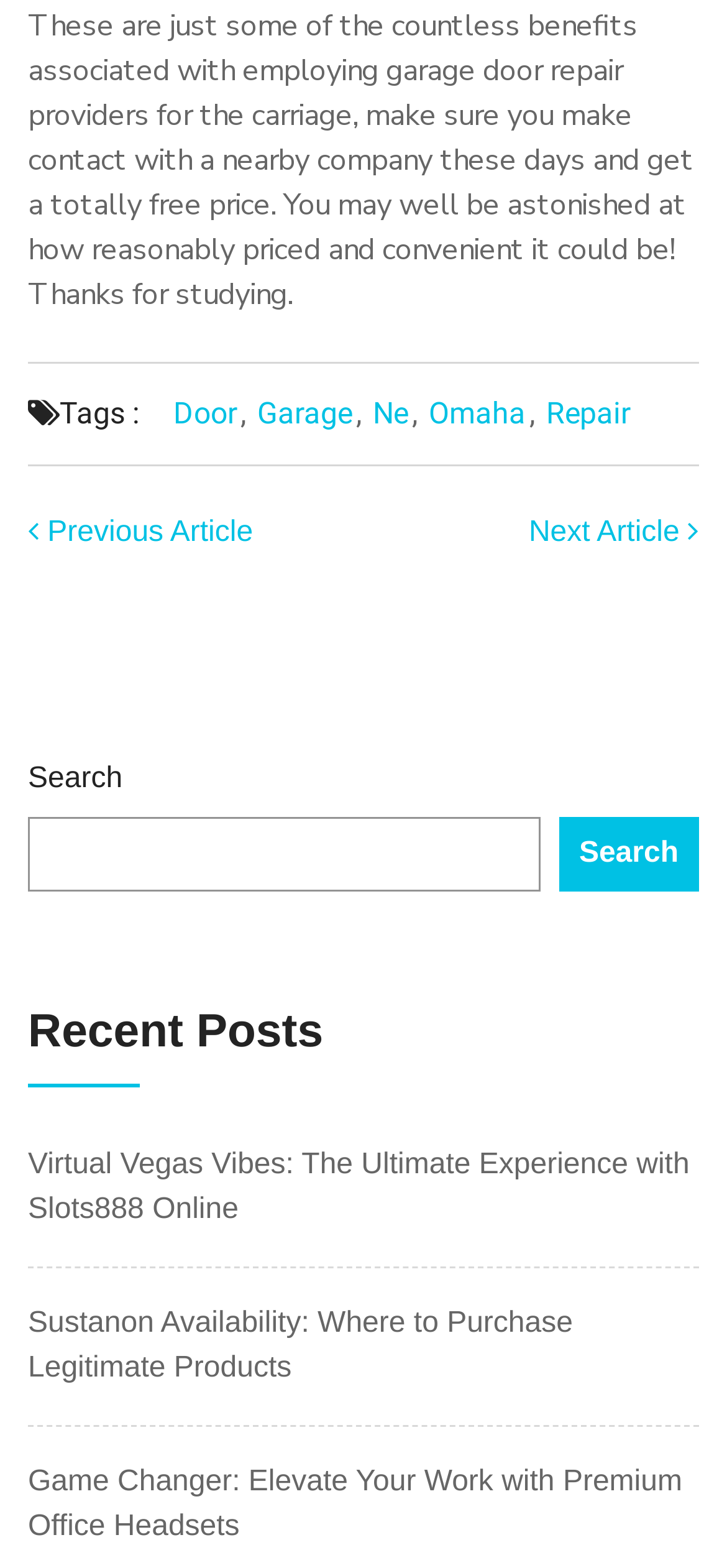What is the theme of the tags?
Please provide a comprehensive answer based on the details in the screenshot.

I found a list of tags that include 'Door', 'Garage', 'Ne', 'Omaha', and 'Repair'. The theme of these tags appears to be related to garage door repair services.